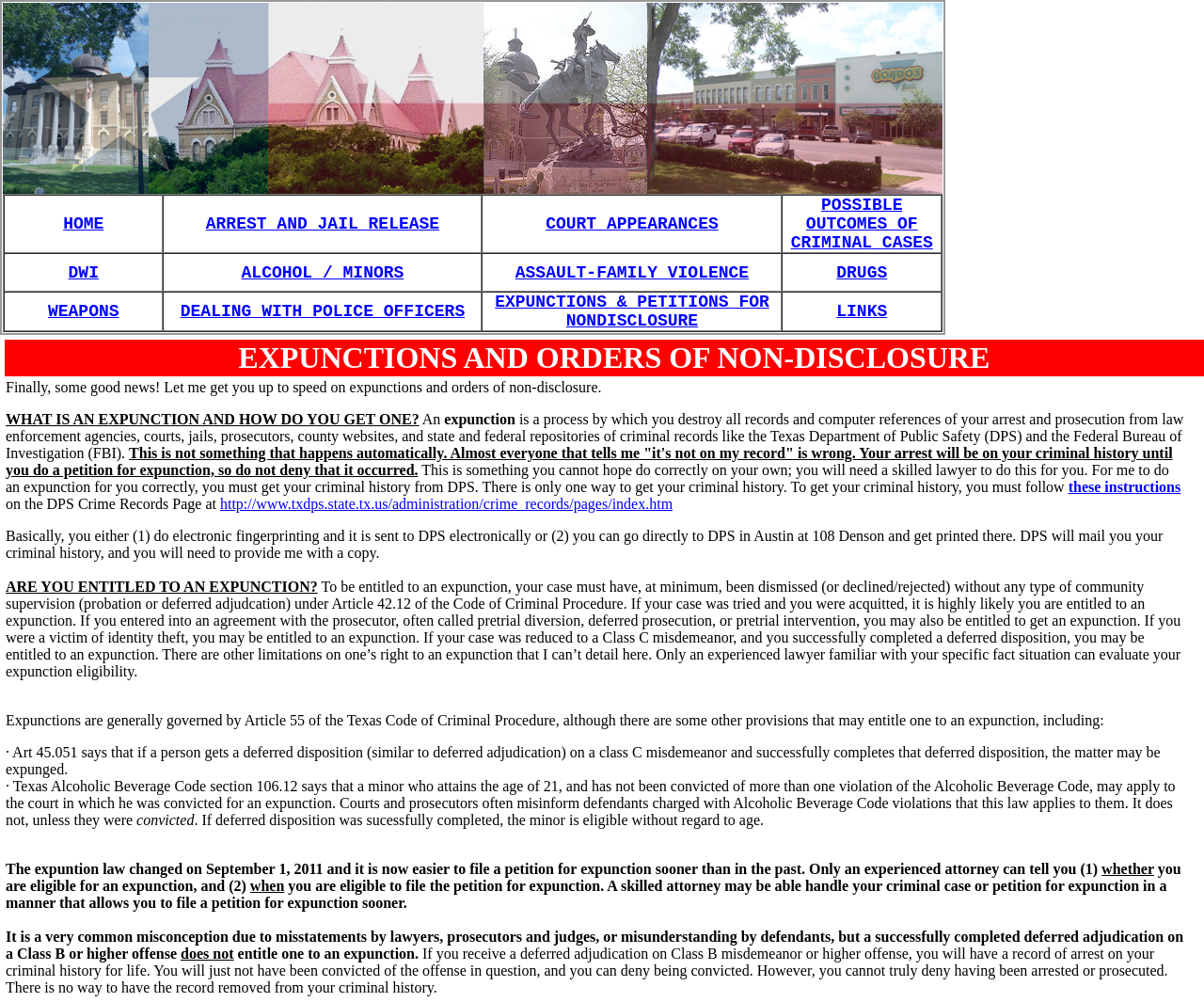Pinpoint the bounding box coordinates of the element that must be clicked to accomplish the following instruction: "Click on these instructions". The coordinates should be in the format of four float numbers between 0 and 1, i.e., [left, top, right, bottom].

[0.887, 0.478, 0.981, 0.494]